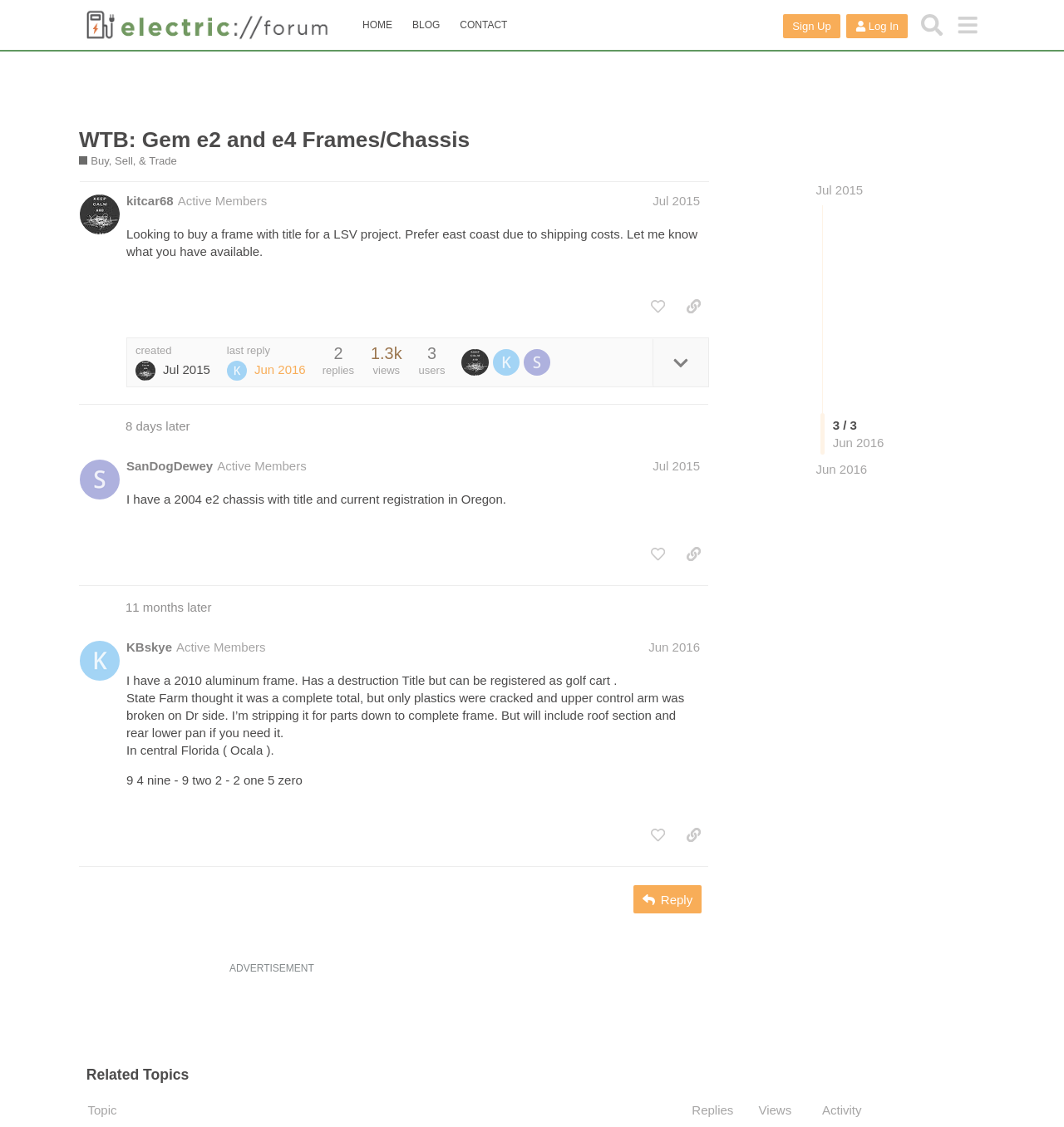Please provide a brief answer to the following inquiry using a single word or phrase:
What is the time period between the first and second posts?

8 days